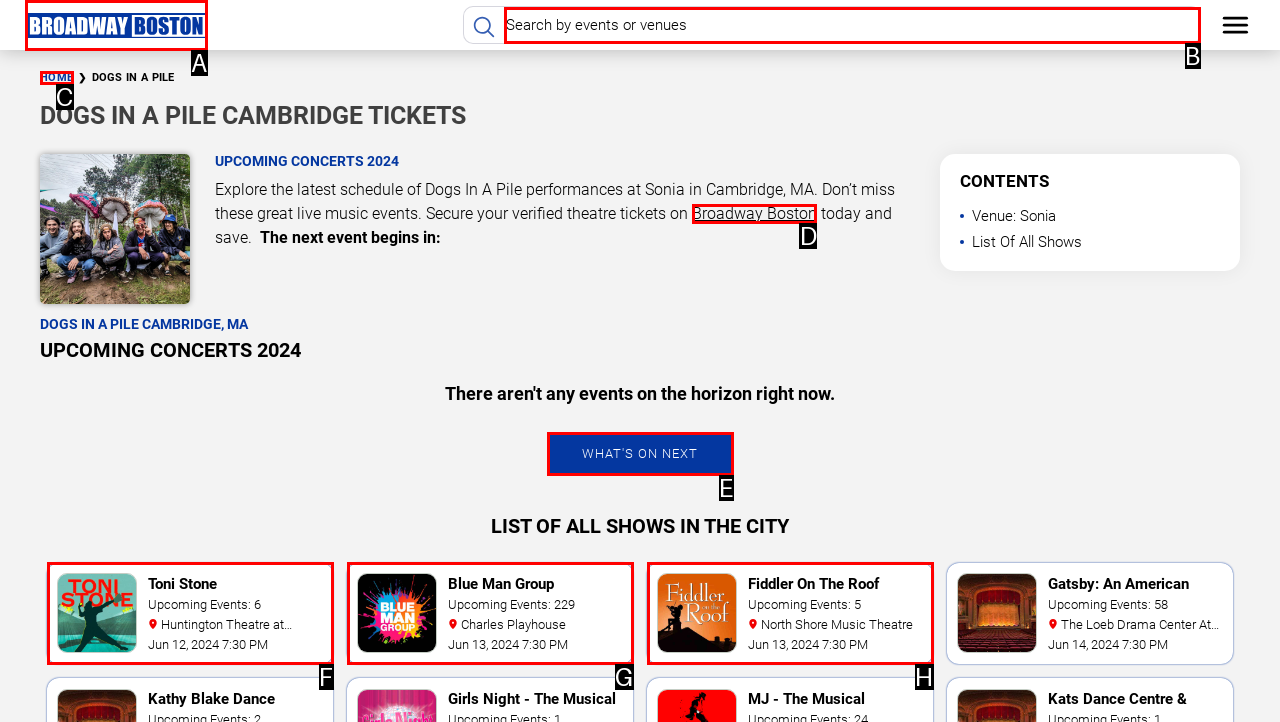Identify the letter of the option to click in order to Explore Broadway Boston. Answer with the letter directly.

D